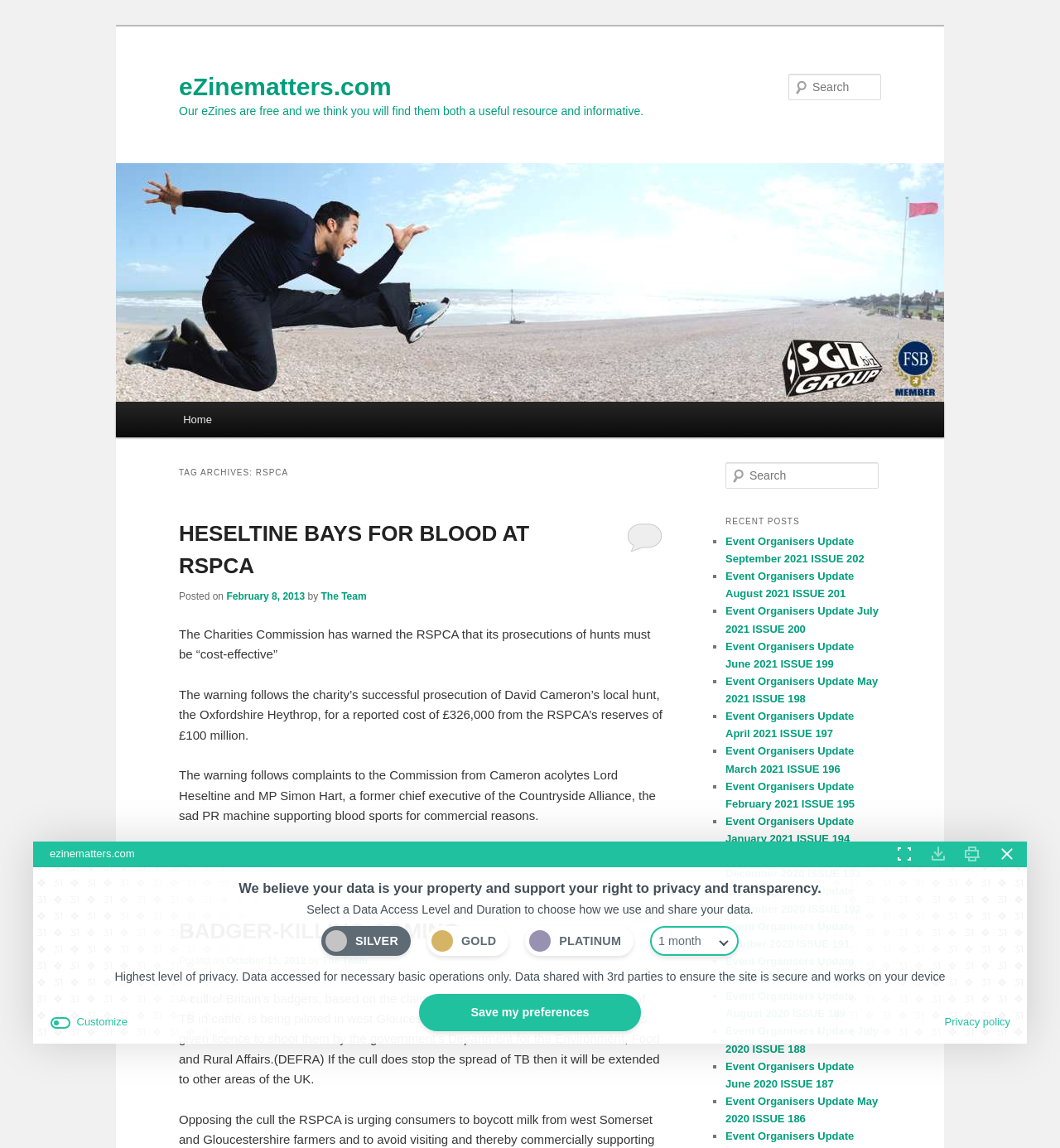Based on what you see in the screenshot, provide a thorough answer to this question: What type of content is listed under 'RECENT POSTS'?

The 'RECENT POSTS' section lists a series of links with titles such as 'Event Organisers Update September 2021 ISSUE 202', 'Event Organisers Update August 2021 ISSUE 201', and so on. These links appear to be updates or newsletters related to event organisation.